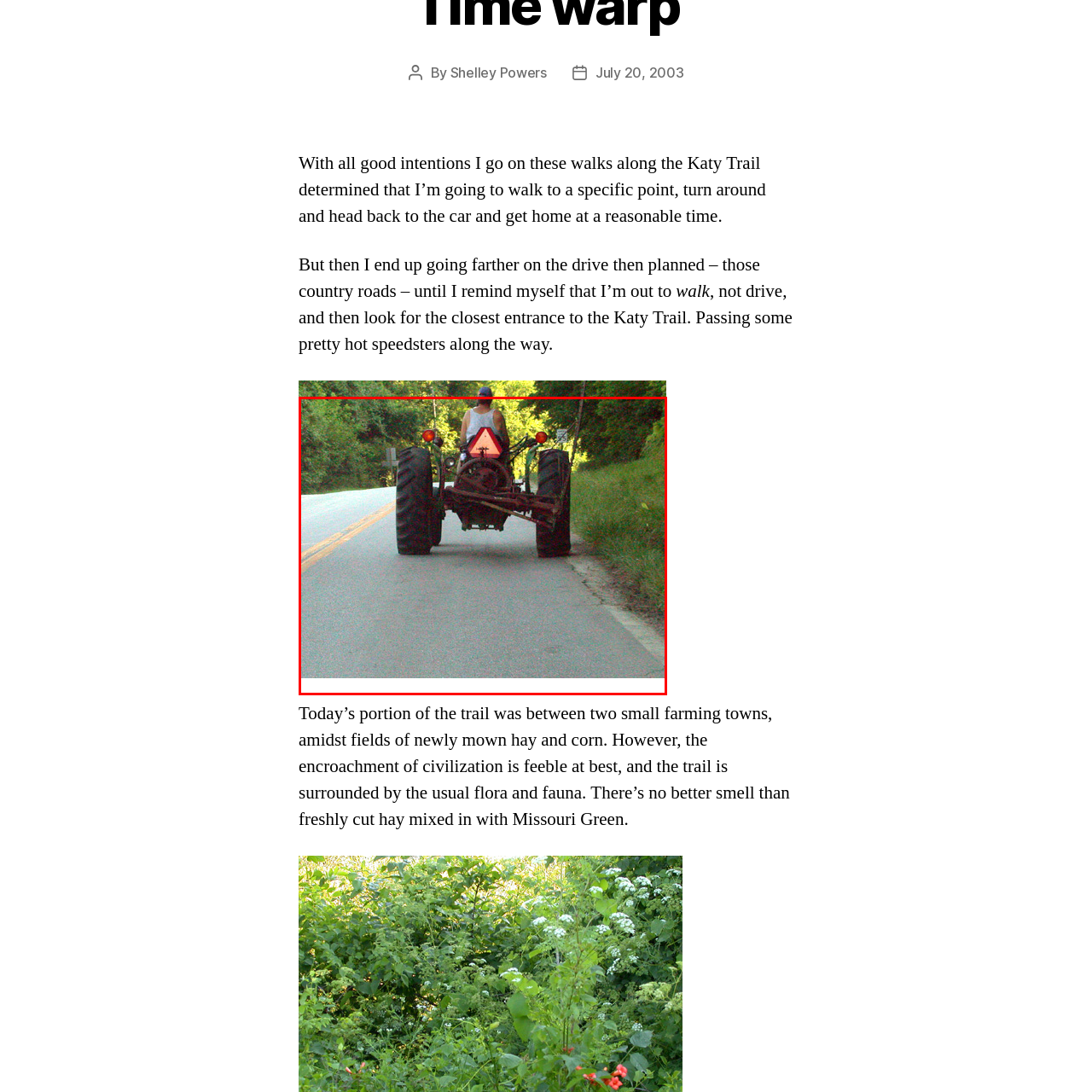What is the person in the image doing?
Inspect the part of the image highlighted by the red bounding box and give a detailed answer to the question.

The person, dressed in a sleeveless top, is operating the tractor, which suggests that the person is actively using the tractor for some purpose, likely related to farming or agriculture.